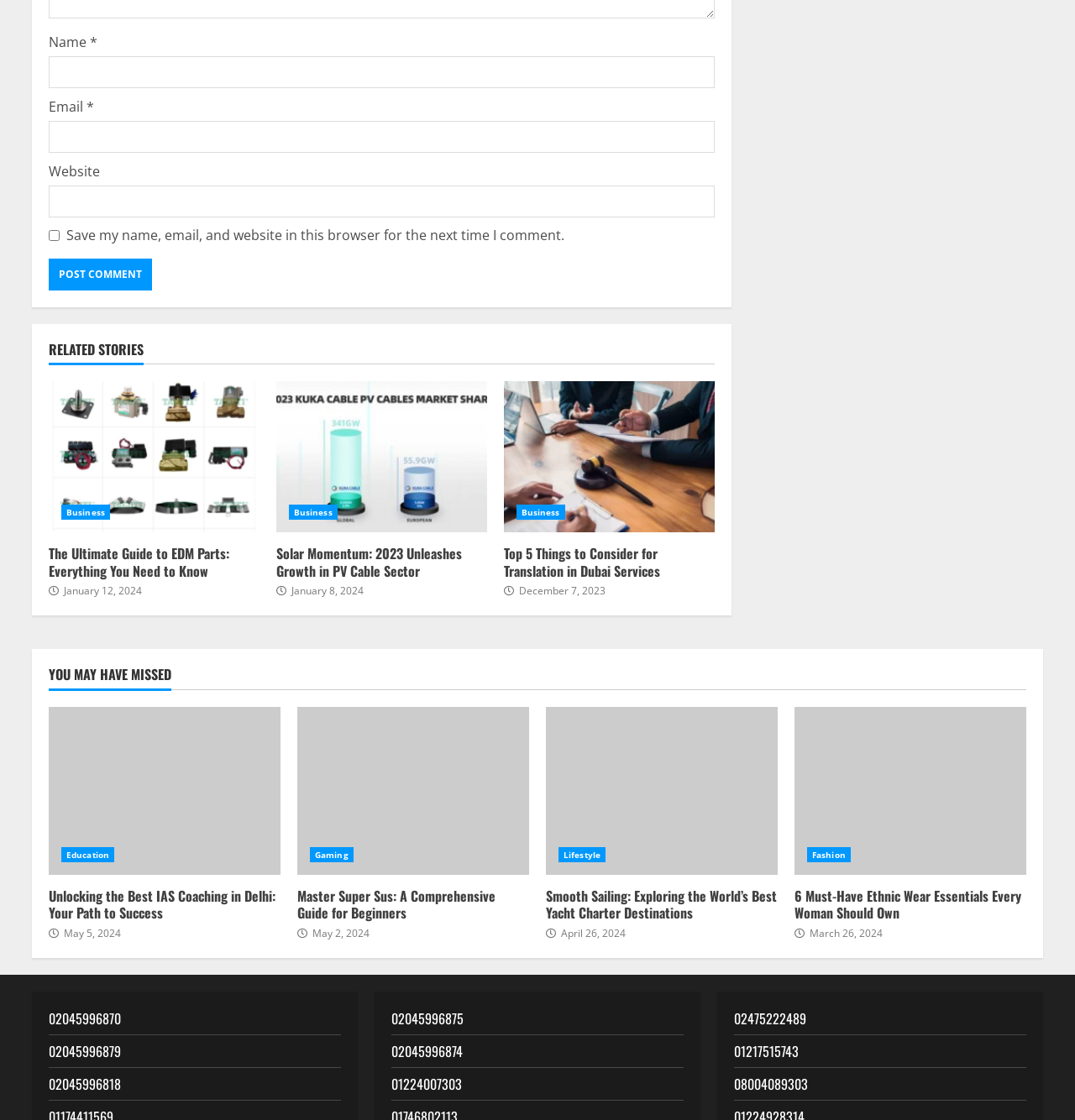Determine the bounding box coordinates in the format (top-left x, top-left y, bottom-right x, bottom-right y). Ensure all values are floating point numbers between 0 and 1. Identify the bounding box of the UI element described by: name="submit" value="Post Comment"

[0.045, 0.231, 0.141, 0.259]